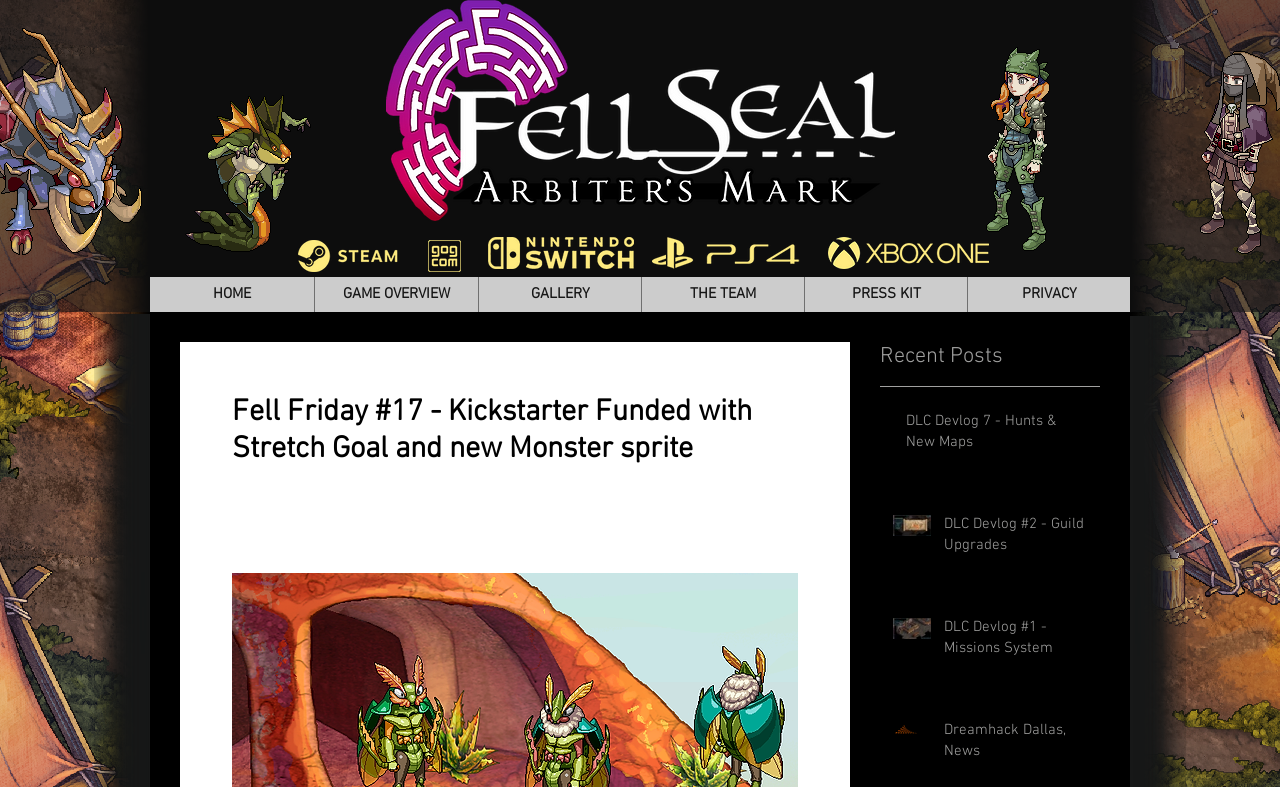Please provide a brief answer to the question using only one word or phrase: 
What is the name of the game?

Fell Seal